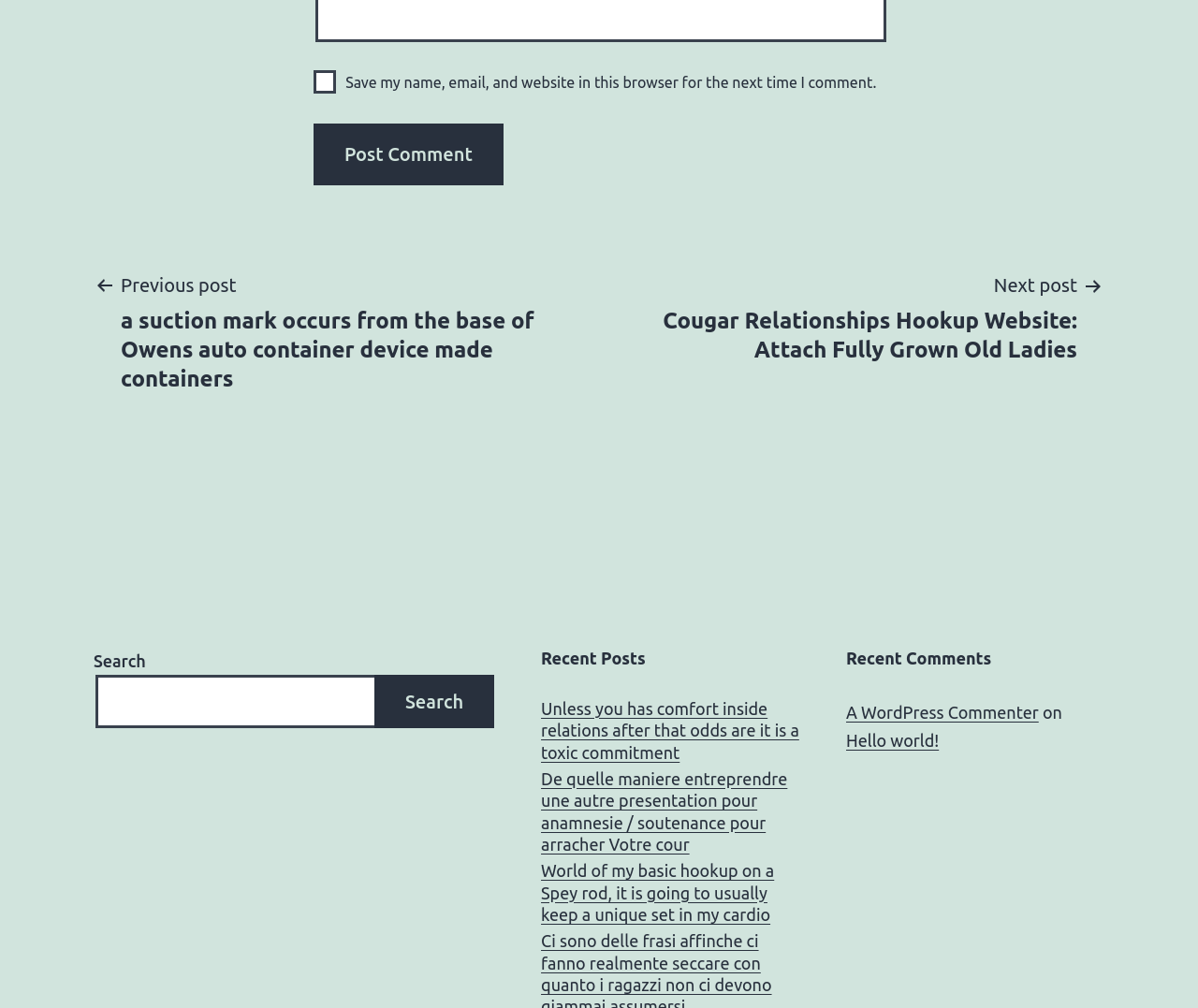Please locate the bounding box coordinates of the region I need to click to follow this instruction: "View the 'Technique' category".

None